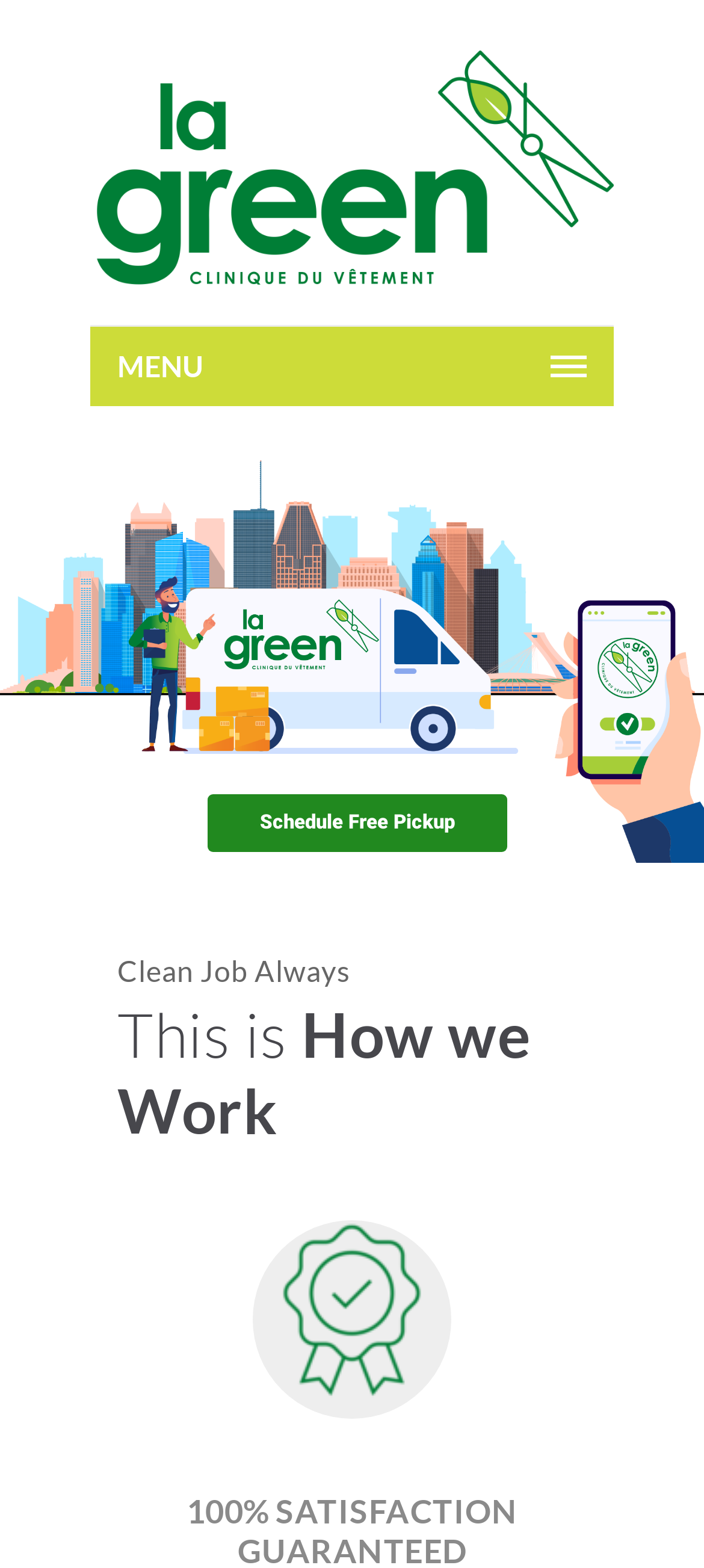Provide the bounding box coordinates of the HTML element this sentence describes: "alt="LaGreen" title="LaGreen"". The bounding box coordinates consist of four float numbers between 0 and 1, i.e., [left, top, right, bottom].

[0.128, 0.032, 0.872, 0.184]